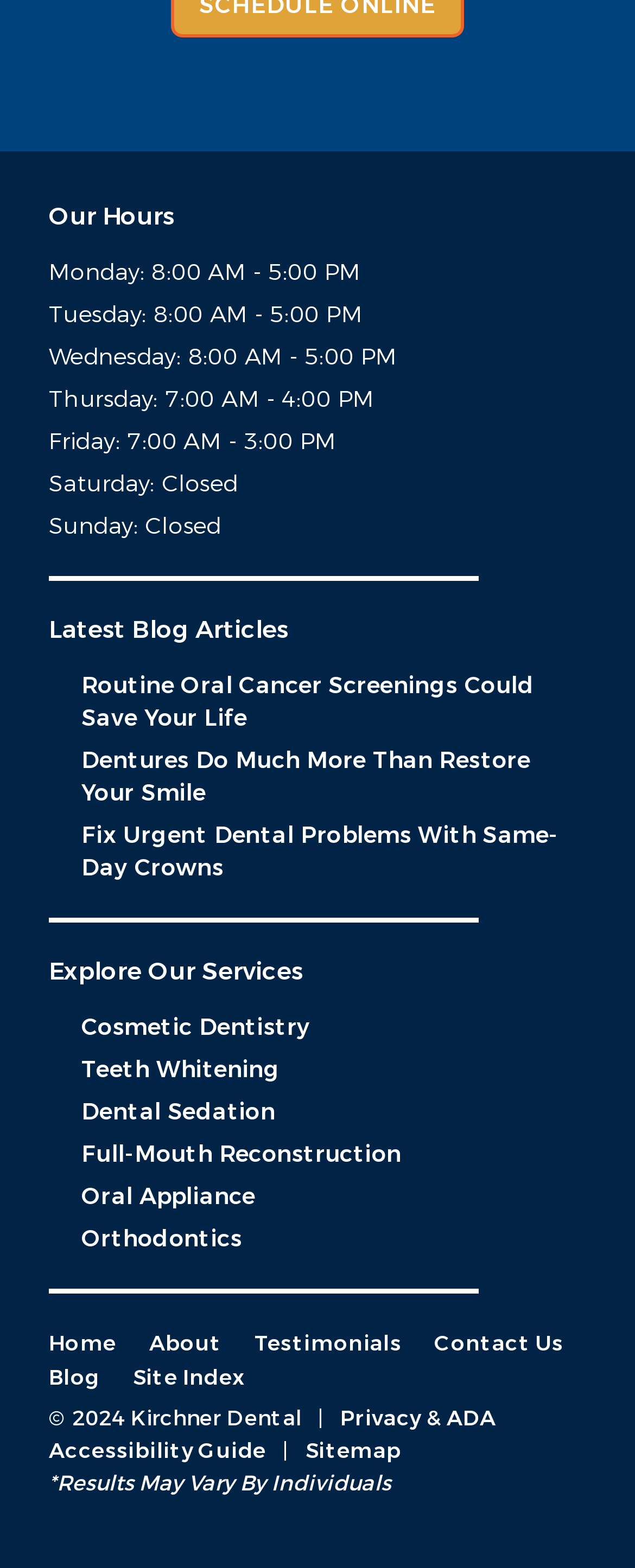What are the hours of operation on Monday?
Based on the image, respond with a single word or phrase.

8:00 AM - 5:00 PM